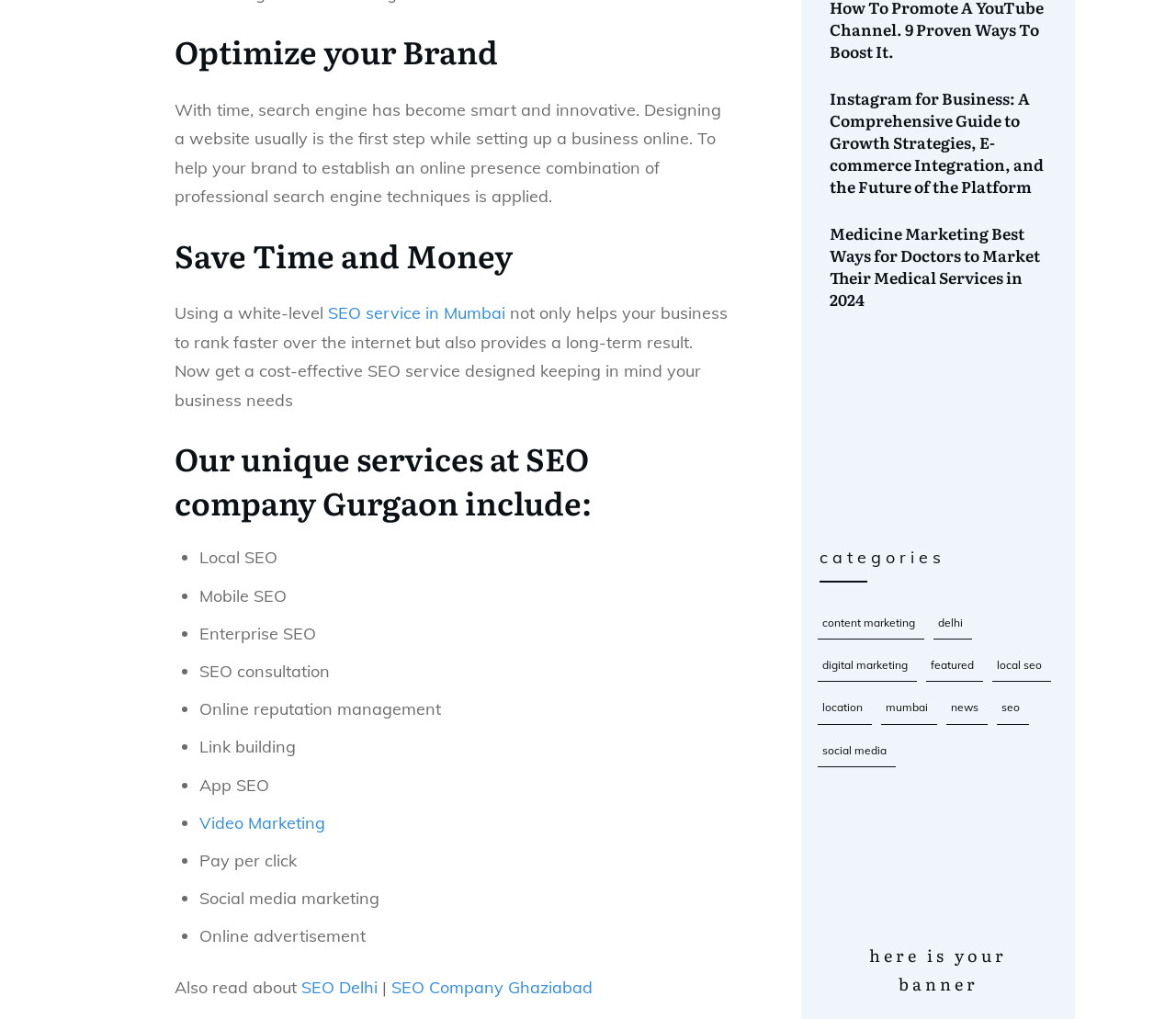Please identify the bounding box coordinates of the area I need to click to accomplish the following instruction: "Learn about 'Medicine Marketing Best Ways for Doctors to Market Their Medical Services in 2024'".

[0.705, 0.219, 0.891, 0.304]